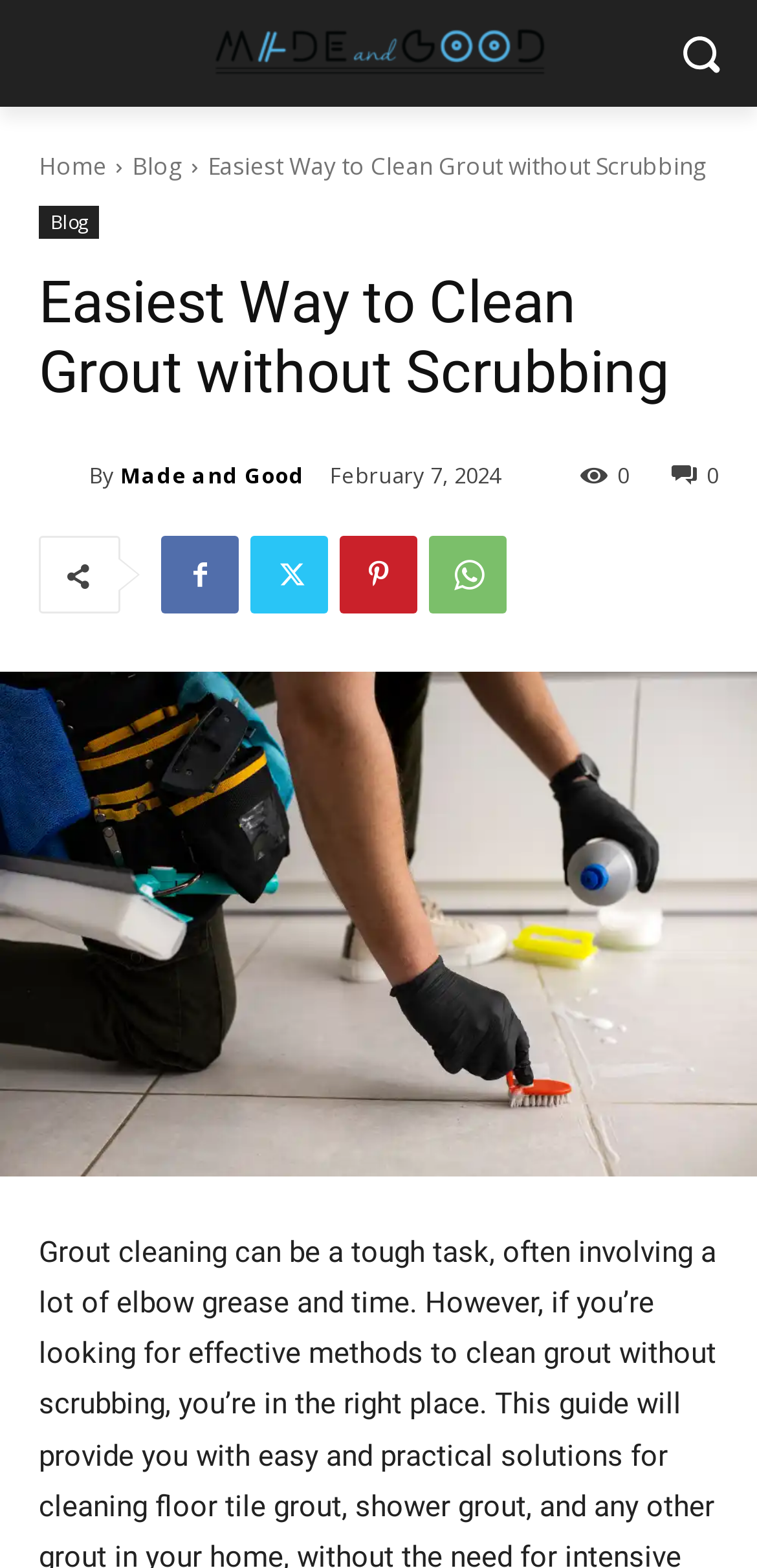Using the image as a reference, answer the following question in as much detail as possible:
What is the website's logo?

I determined the website's logo by looking at the top-left corner of the webpage, where I found an image with the text 'Made and Good' next to it. This image-text combination is a common pattern for website logos.